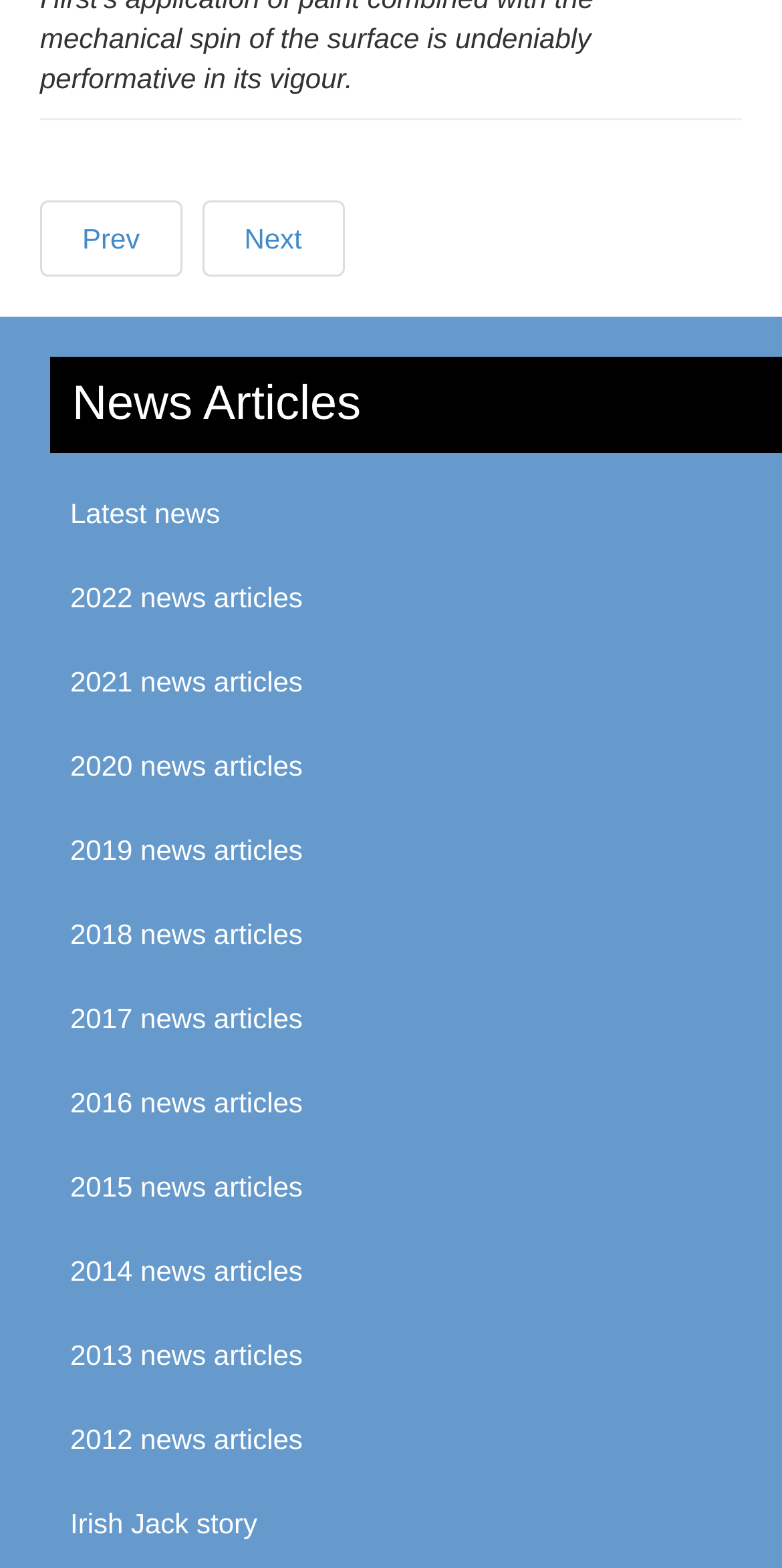Locate the bounding box coordinates of the element that needs to be clicked to carry out the instruction: "Check 'Impostor Syndrome Worksheet'". The coordinates should be given as four float numbers ranging from 0 to 1, i.e., [left, top, right, bottom].

None